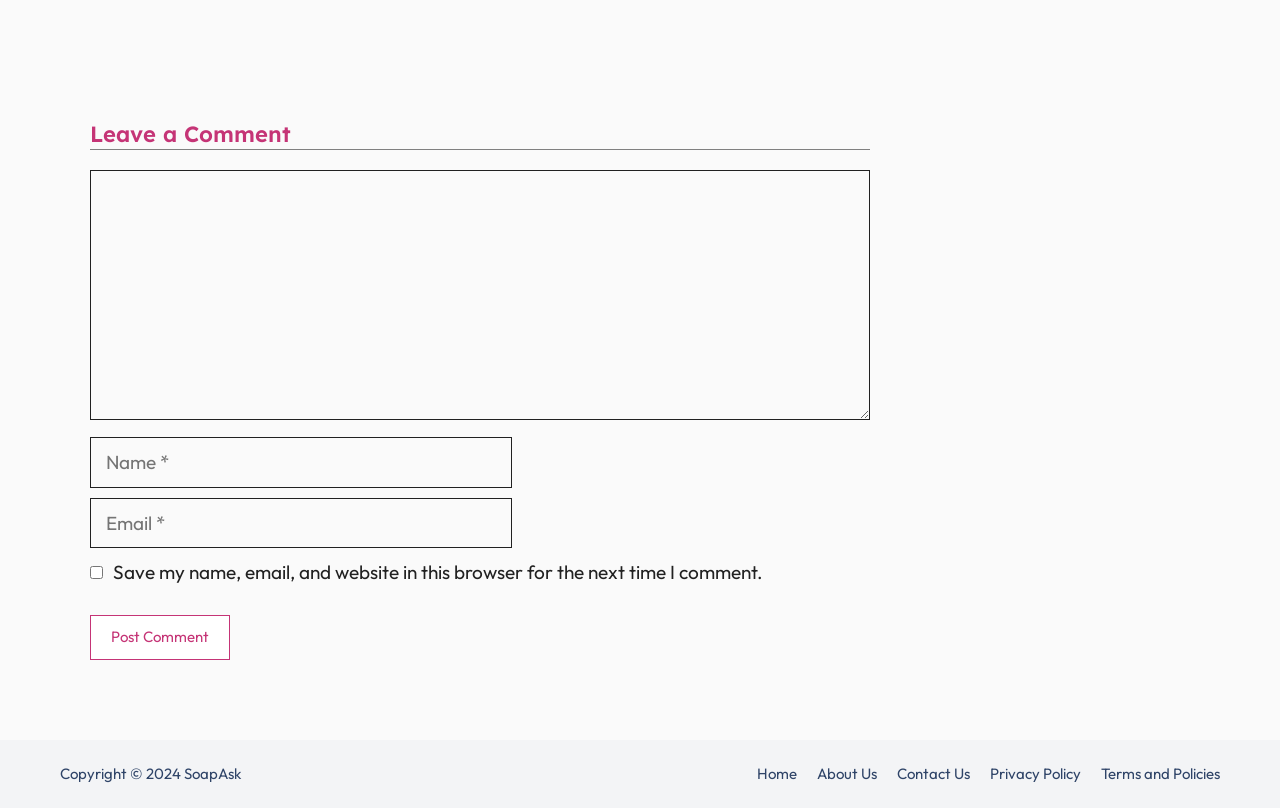Find the bounding box coordinates of the element's region that should be clicked in order to follow the given instruction: "Go to the home page". The coordinates should consist of four float numbers between 0 and 1, i.e., [left, top, right, bottom].

[0.591, 0.946, 0.623, 0.969]